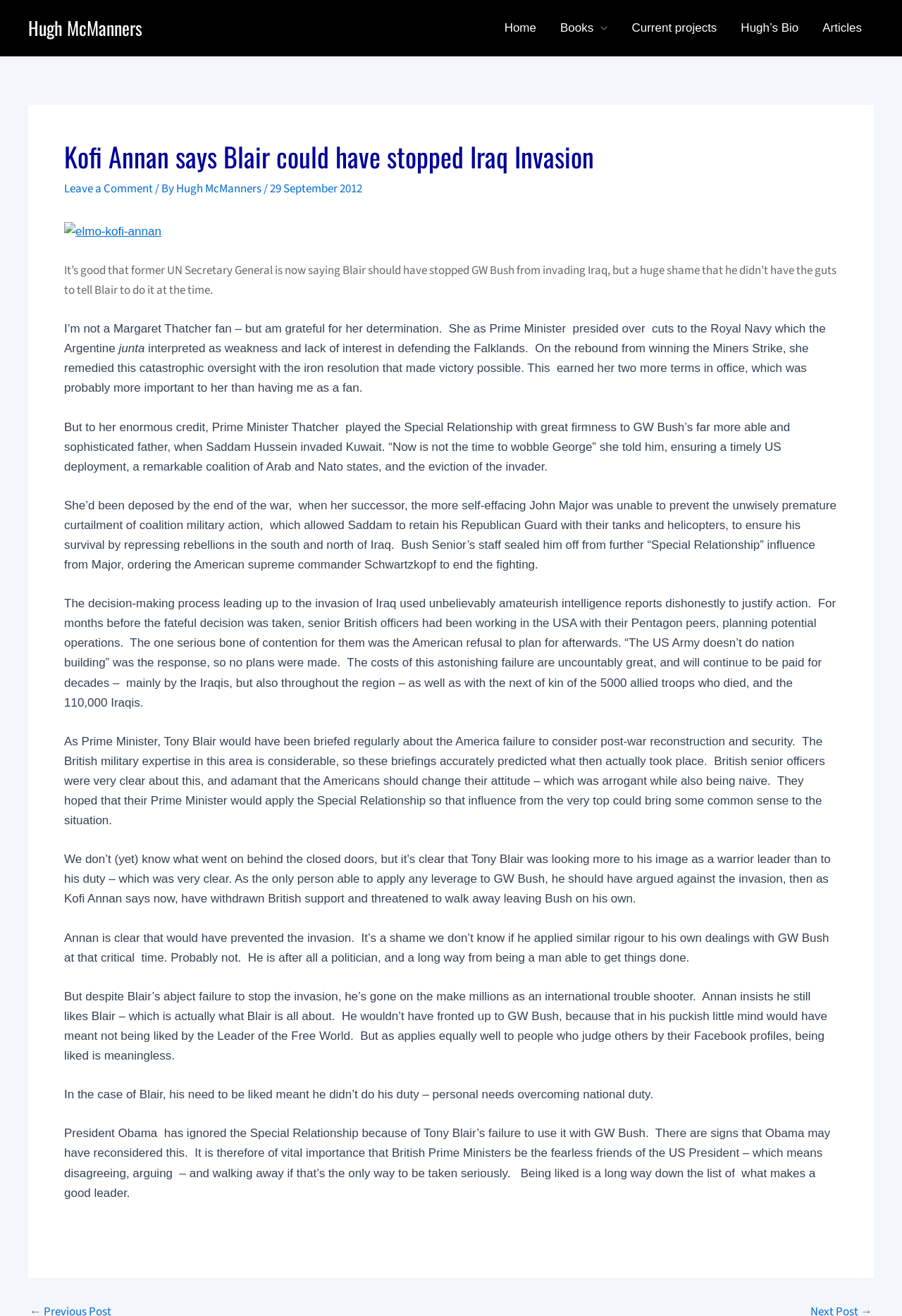Please determine the bounding box coordinates of the section I need to click to accomplish this instruction: "Send an email to info@greatescapectx.com".

None